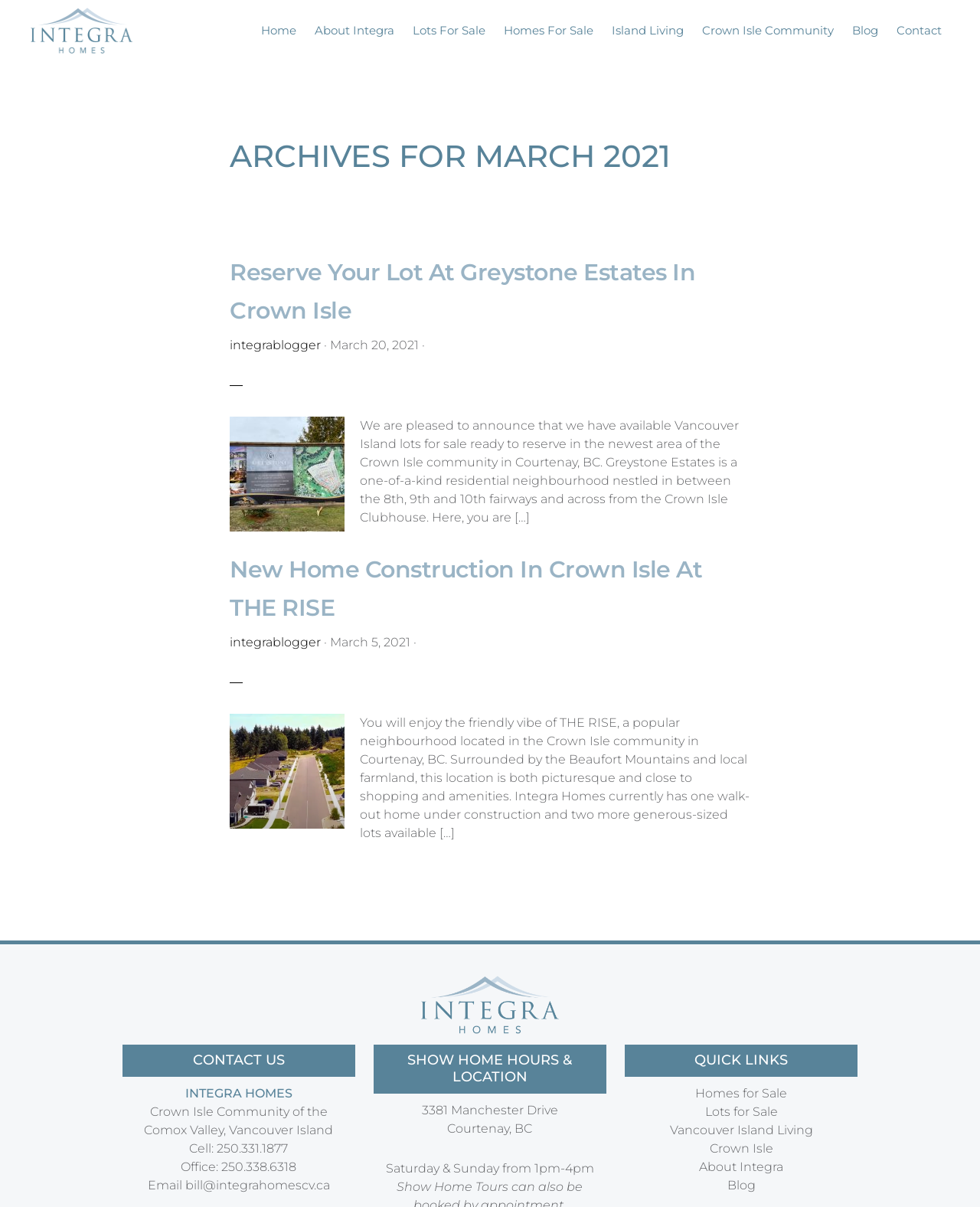Please find the bounding box coordinates of the element that you should click to achieve the following instruction: "Click the 'Home' link". The coordinates should be presented as four float numbers between 0 and 1: [left, top, right, bottom].

[0.259, 0.008, 0.31, 0.043]